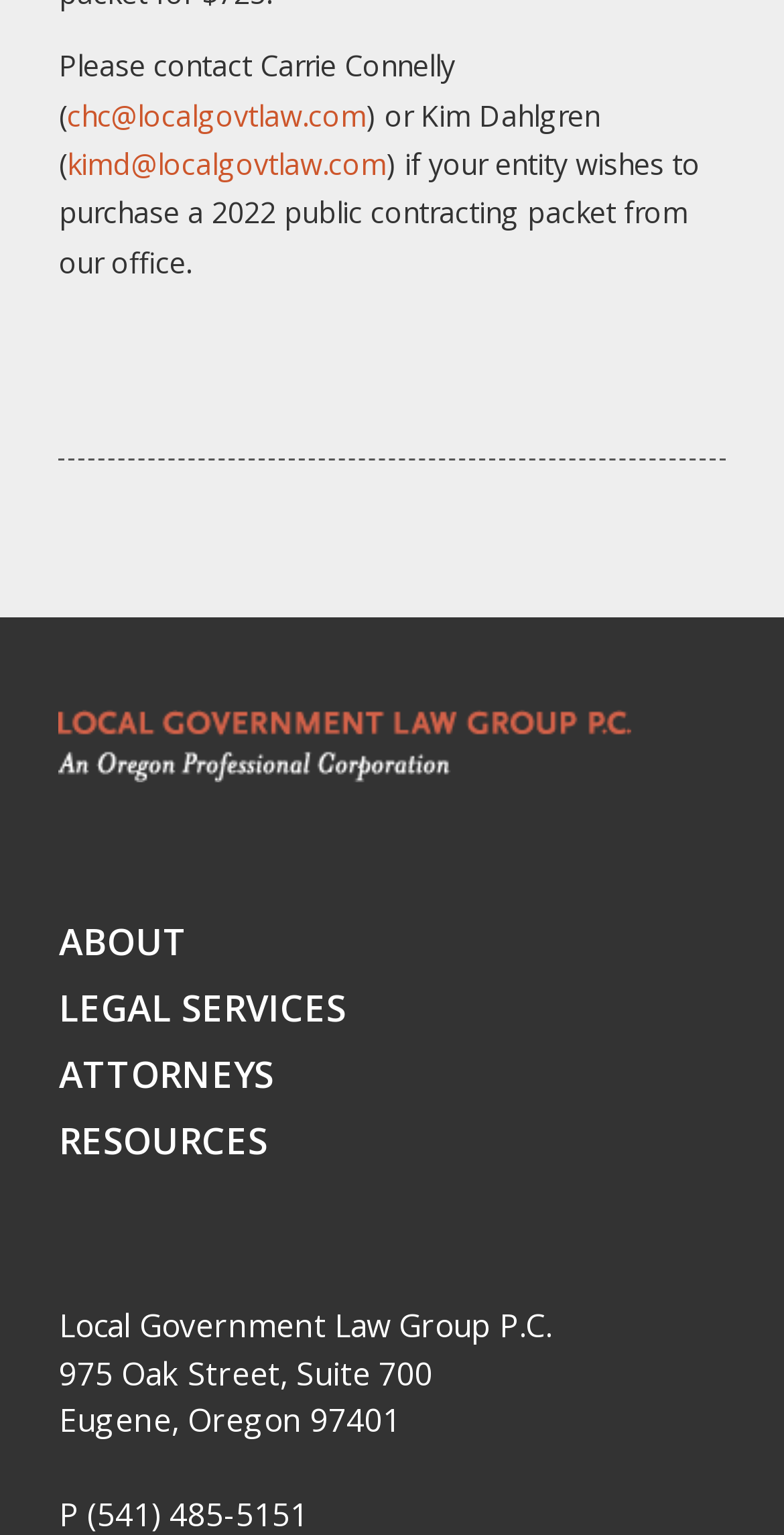What is the position of the 'RESOURCES' heading?
Use the screenshot to answer the question with a single word or phrase.

Bottom